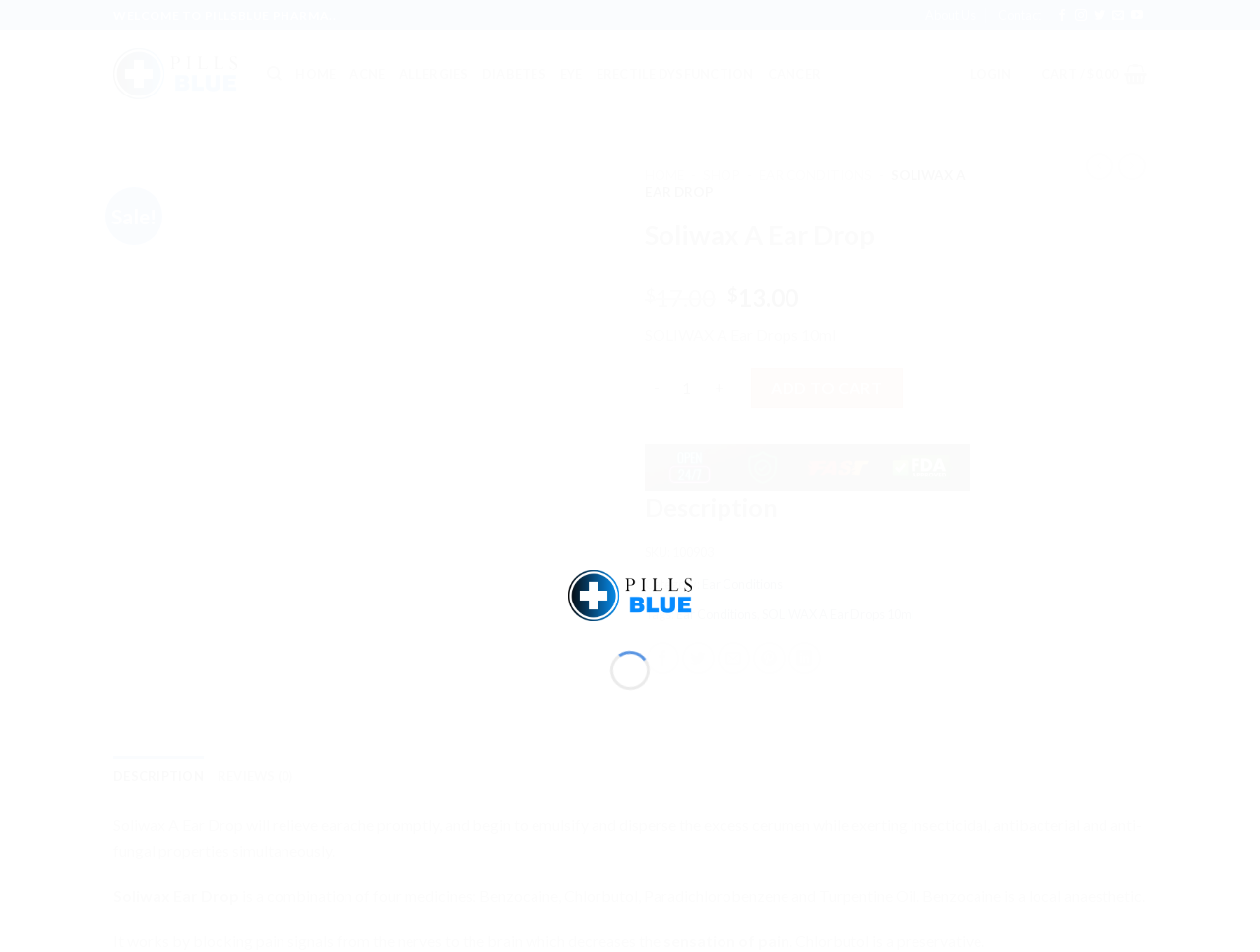What is the brand of the product?
Based on the image, provide a one-word or brief-phrase response.

PillsBlue